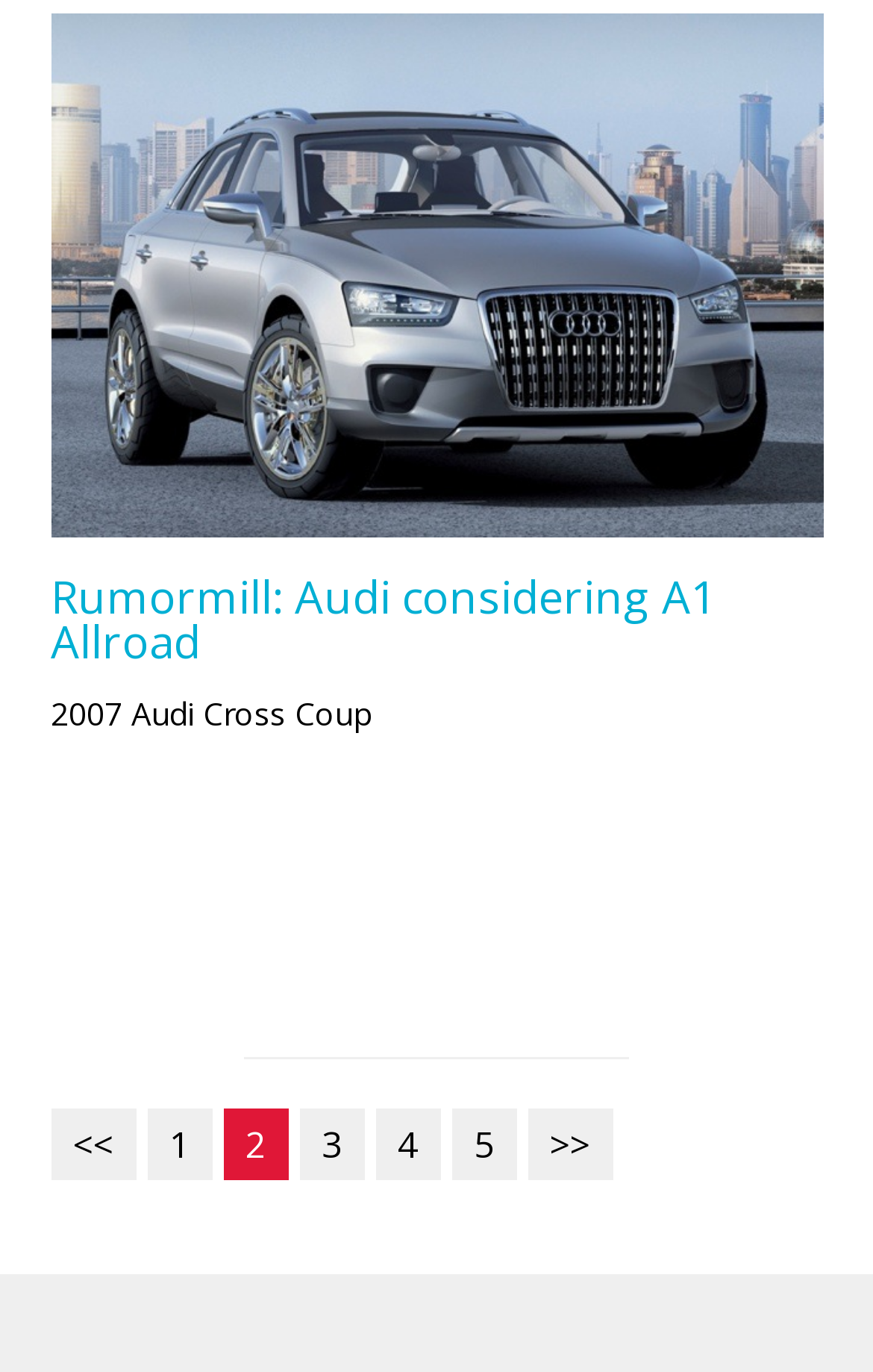Could you please study the image and provide a detailed answer to the question:
What is the orientation of the separator?

The separator element has an orientation attribute set to 'horizontal', indicating that it is a horizontal separator, likely used to divide the webpage into sections.